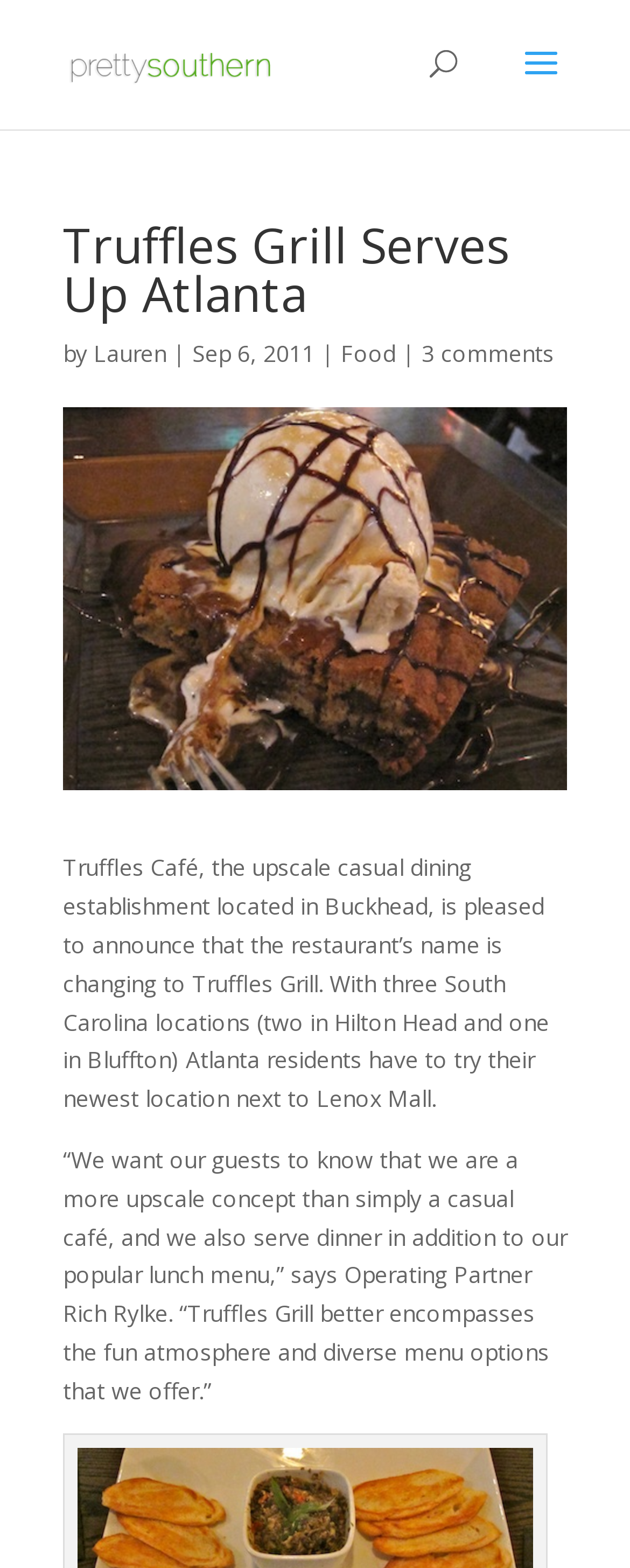Please analyze the image and give a detailed answer to the question:
What is the name of the restaurant?

The name of the restaurant can be found in the heading 'Truffles Grill Serves Up Atlanta' and also in the text 'Truffles Café, the upscale casual dining establishment located in Buckhead, is pleased to announce that the restaurant’s name is changing to Truffles Grill.'